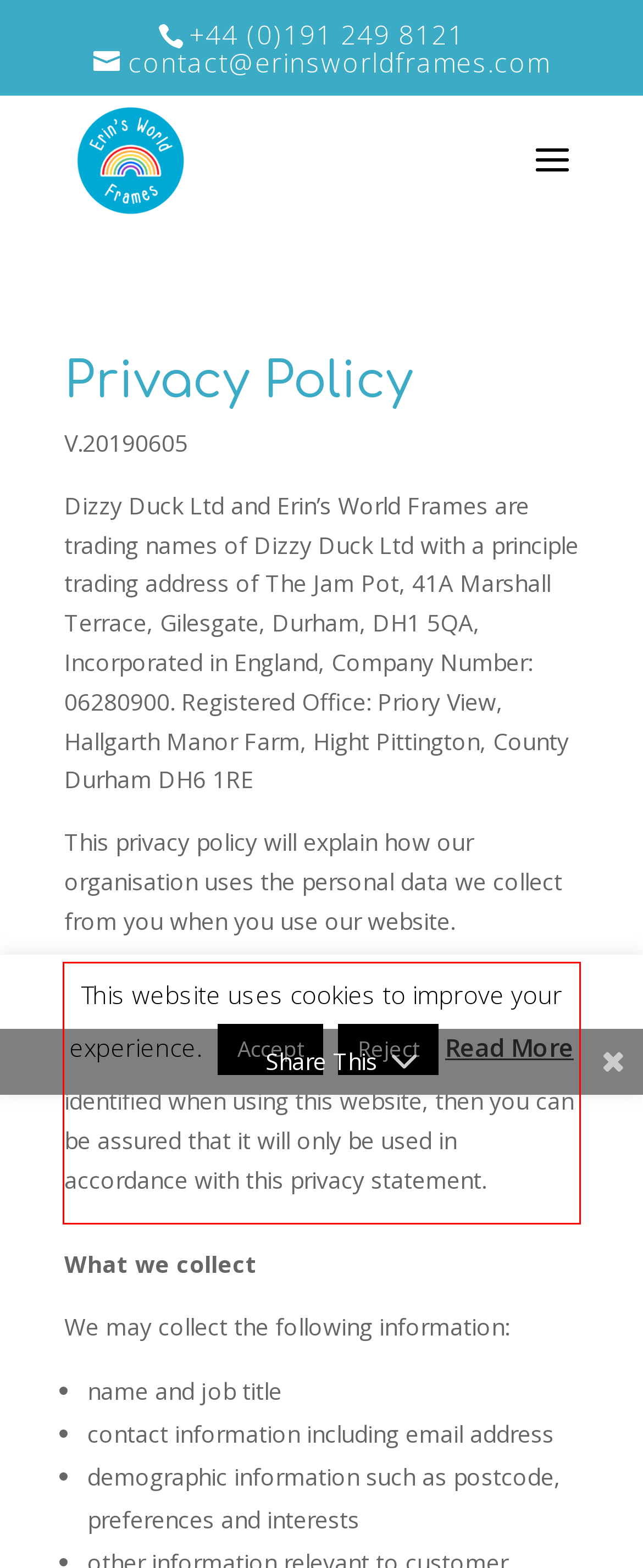Using OCR, extract the text content found within the red bounding box in the given webpage screenshot.

Dizzy Duck Ltd is committed to ensuring that your privacy is protected. Should we ask you to provide certain information by which you can be identified when using this website, then you can be assured that it will only be used in accordance with this privacy statement.